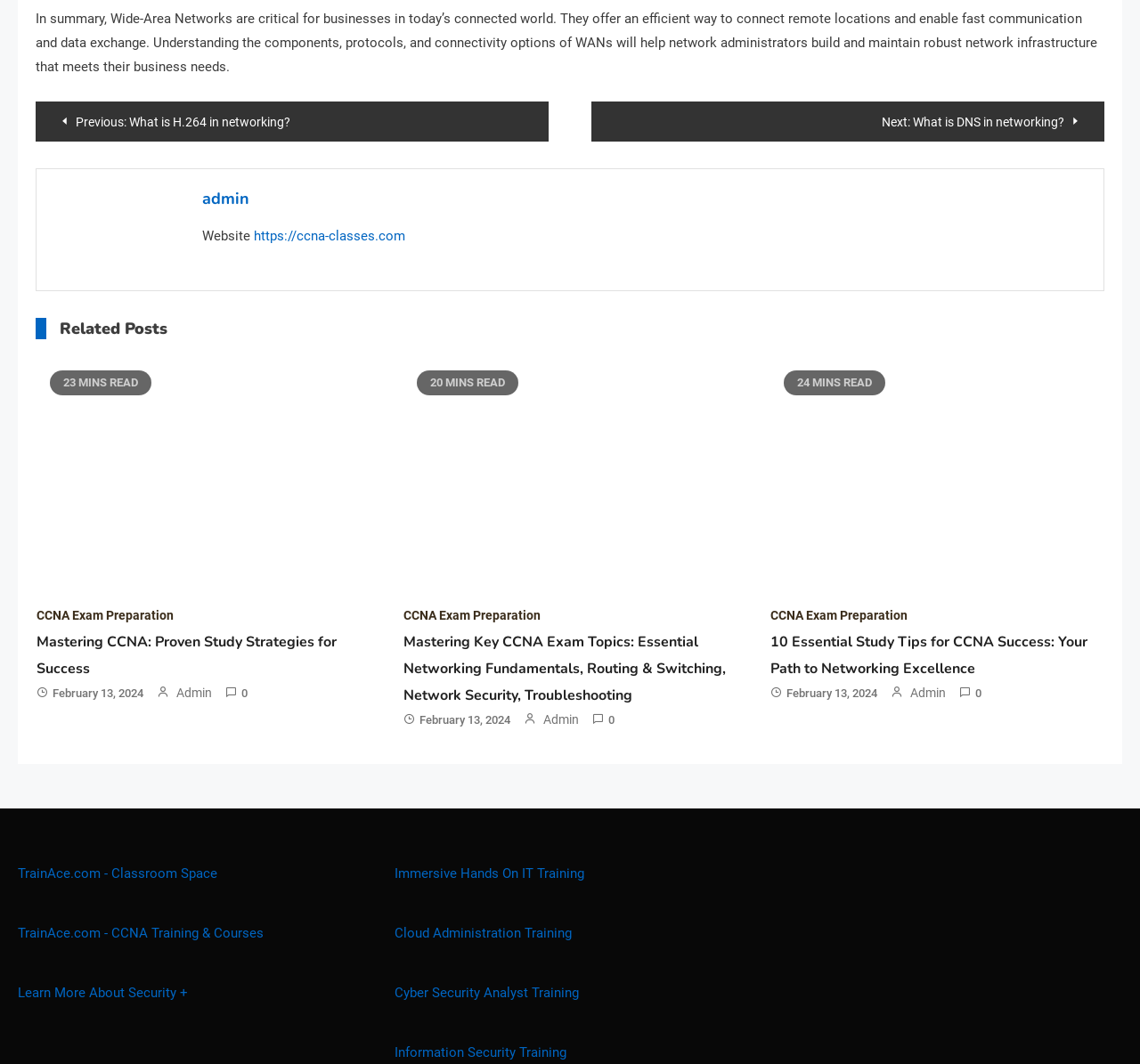How many minutes does it take to read the first article?
Could you please answer the question thoroughly and with as much detail as possible?

According to the text associated with the first article, it takes 23 minutes to read.